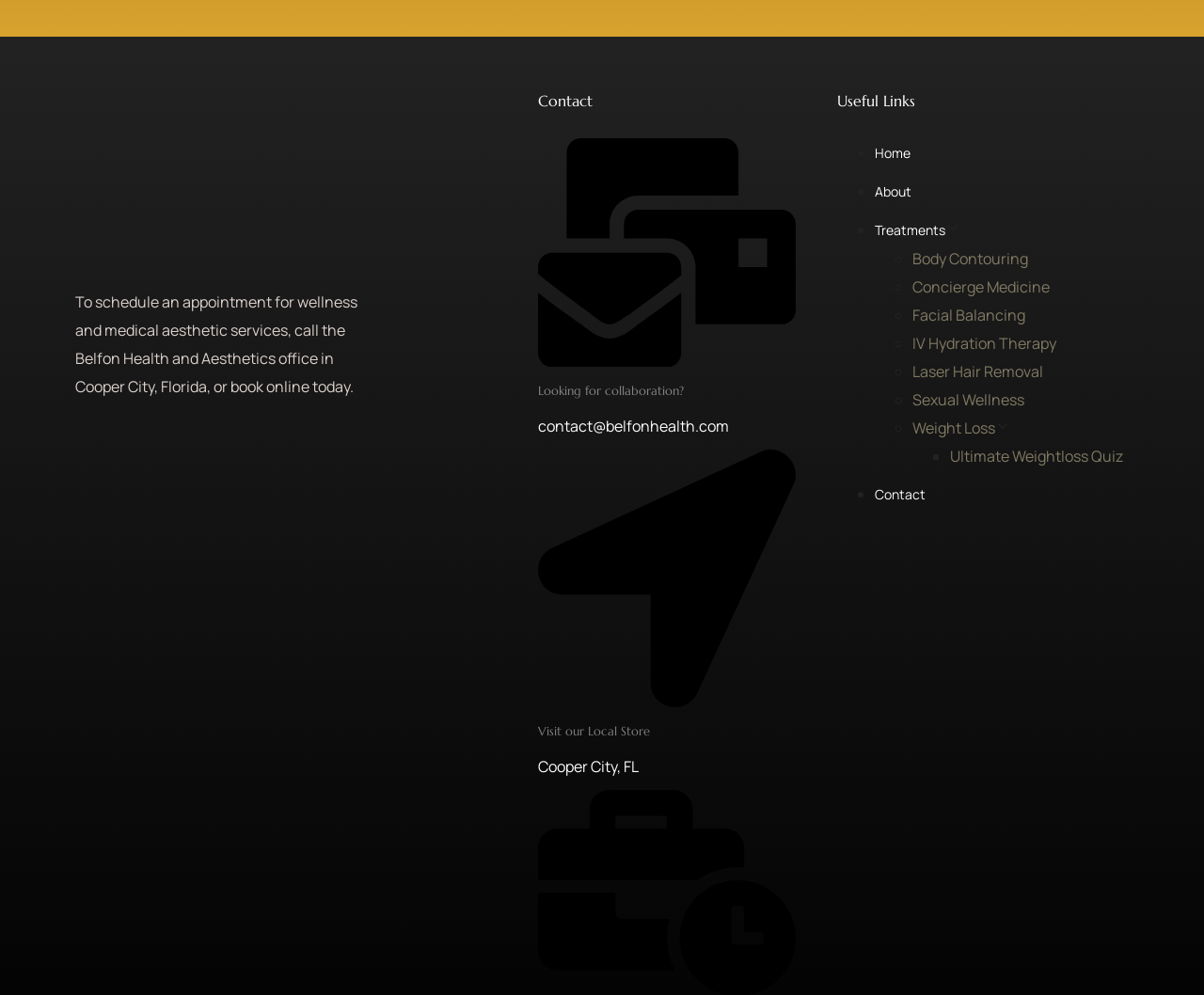Refer to the image and answer the question with as much detail as possible: What is the name of the quiz that can help with weight loss?

The quiz can be found in the 'Useful Links' section of the webpage, which is located on the right side of the page. It is listed as one of the links under the 'Treatments' category, and is marked with a square bullet point.